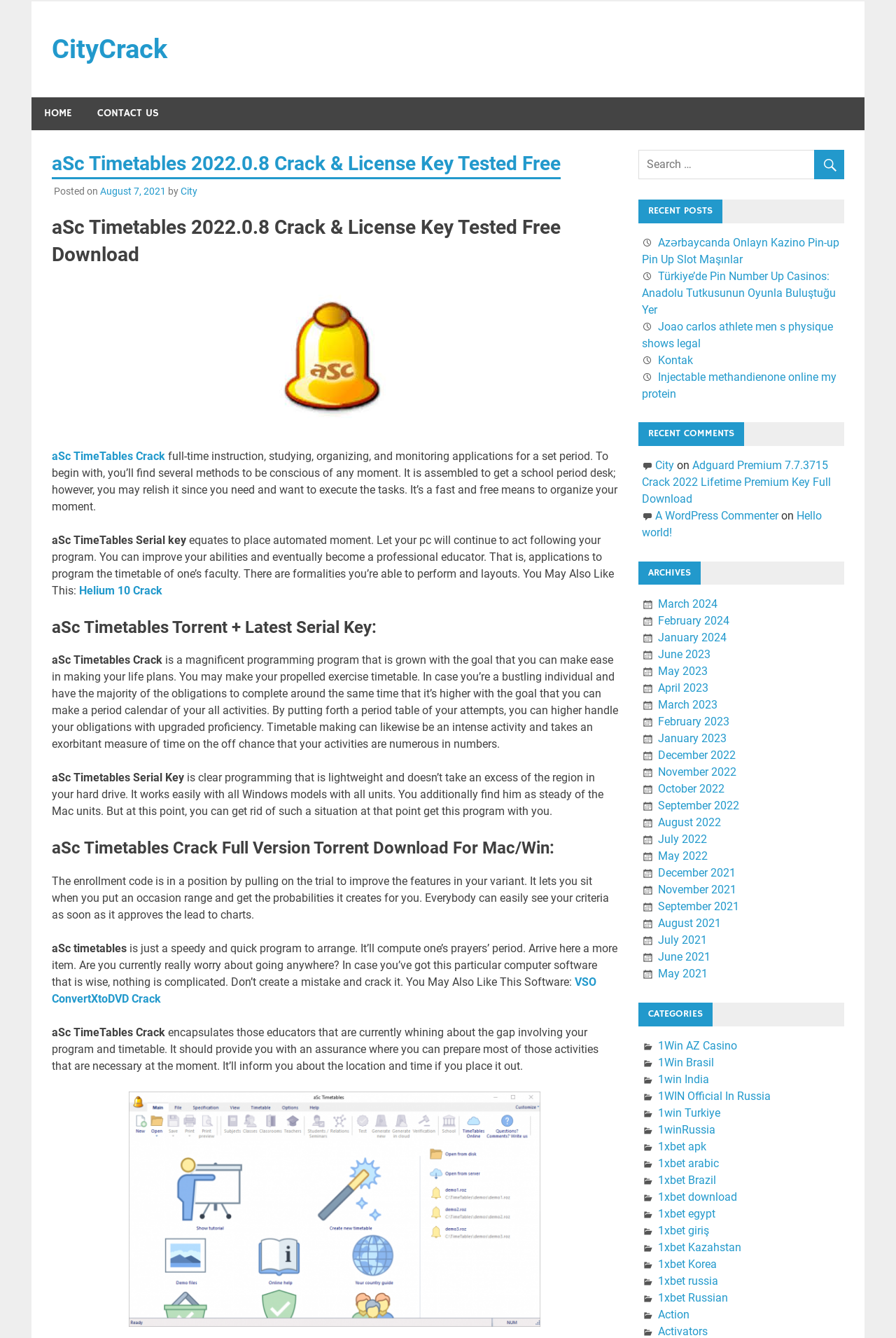What is the function of the 'Search' button?
Based on the image, give a one-word or short phrase answer.

To search for content